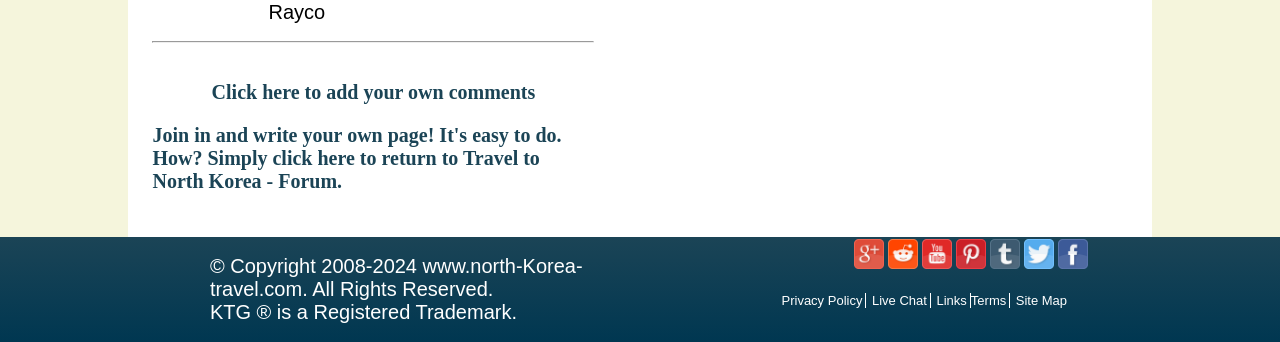Given the element description: "Terms", predict the bounding box coordinates of this UI element. The coordinates must be four float numbers between 0 and 1, given as [left, top, right, bottom].

[0.758, 0.857, 0.786, 0.901]